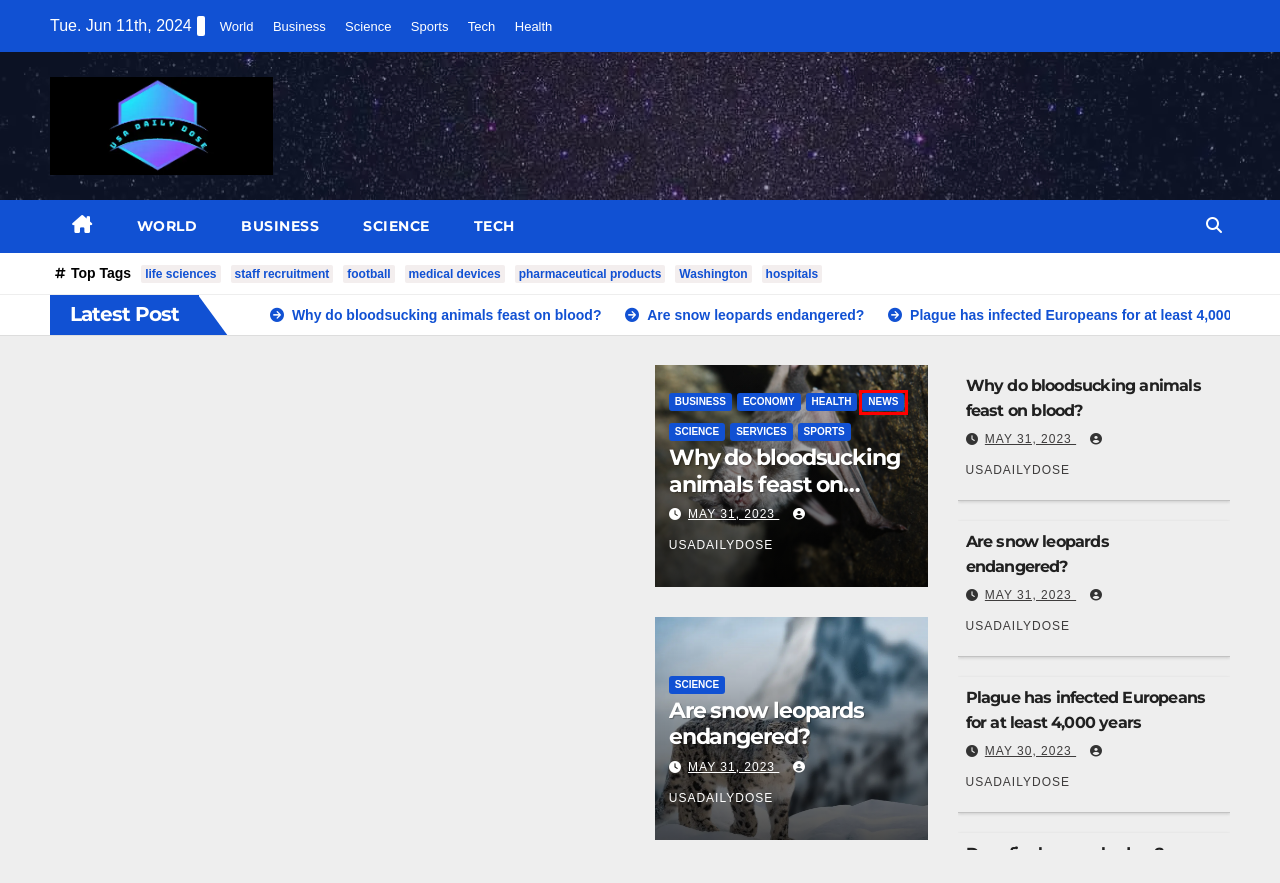You have a screenshot of a webpage with a red bounding box around an element. Choose the best matching webpage description that would appear after clicking the highlighted element. Here are the candidates:
A. Sports News/usadailydose
B. Europe's 4,000-Year Plague: Historical Insights
C. Health News/Health Information/Health Magazine/usadailydose
D. Latest Science News" specifies the content focus.
E. Are snow leopards endangered? - USA Daily Dose
F. News/ usadailydose
G. May 2023 - USA Daily Dose
H. World News/usadailydose

F